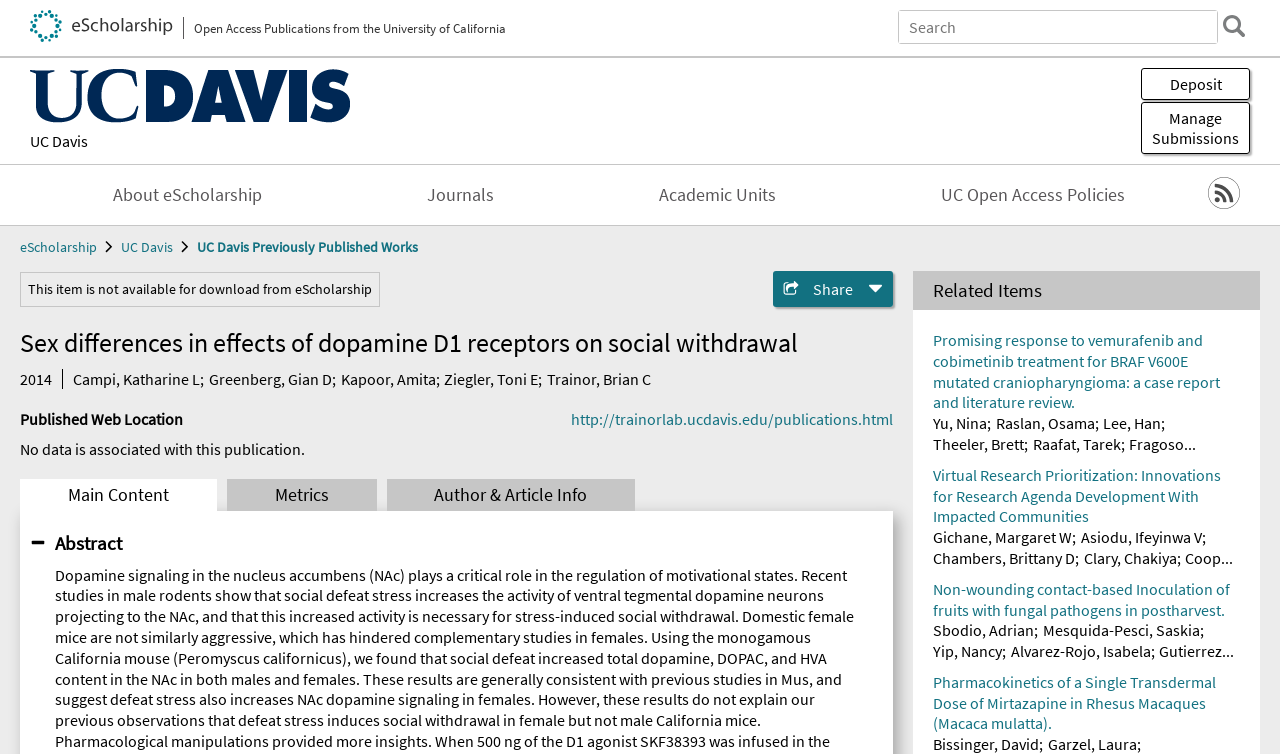Please identify the bounding box coordinates of the clickable area that will allow you to execute the instruction: "go to Home".

None